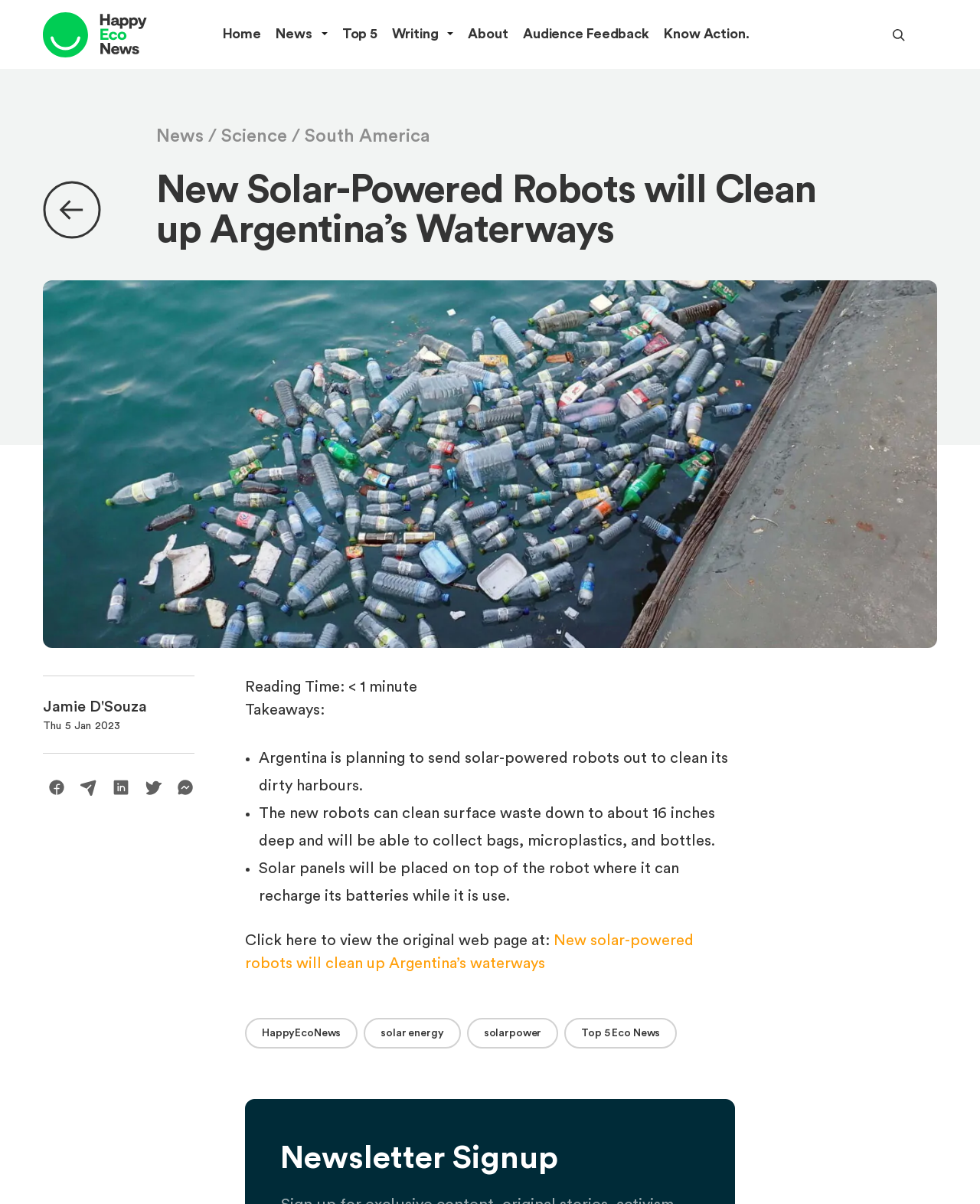Determine the coordinates of the bounding box that should be clicked to complete the instruction: "Click on the 'Home' link". The coordinates should be represented by four float numbers between 0 and 1: [left, top, right, bottom].

[0.227, 0.022, 0.274, 0.035]